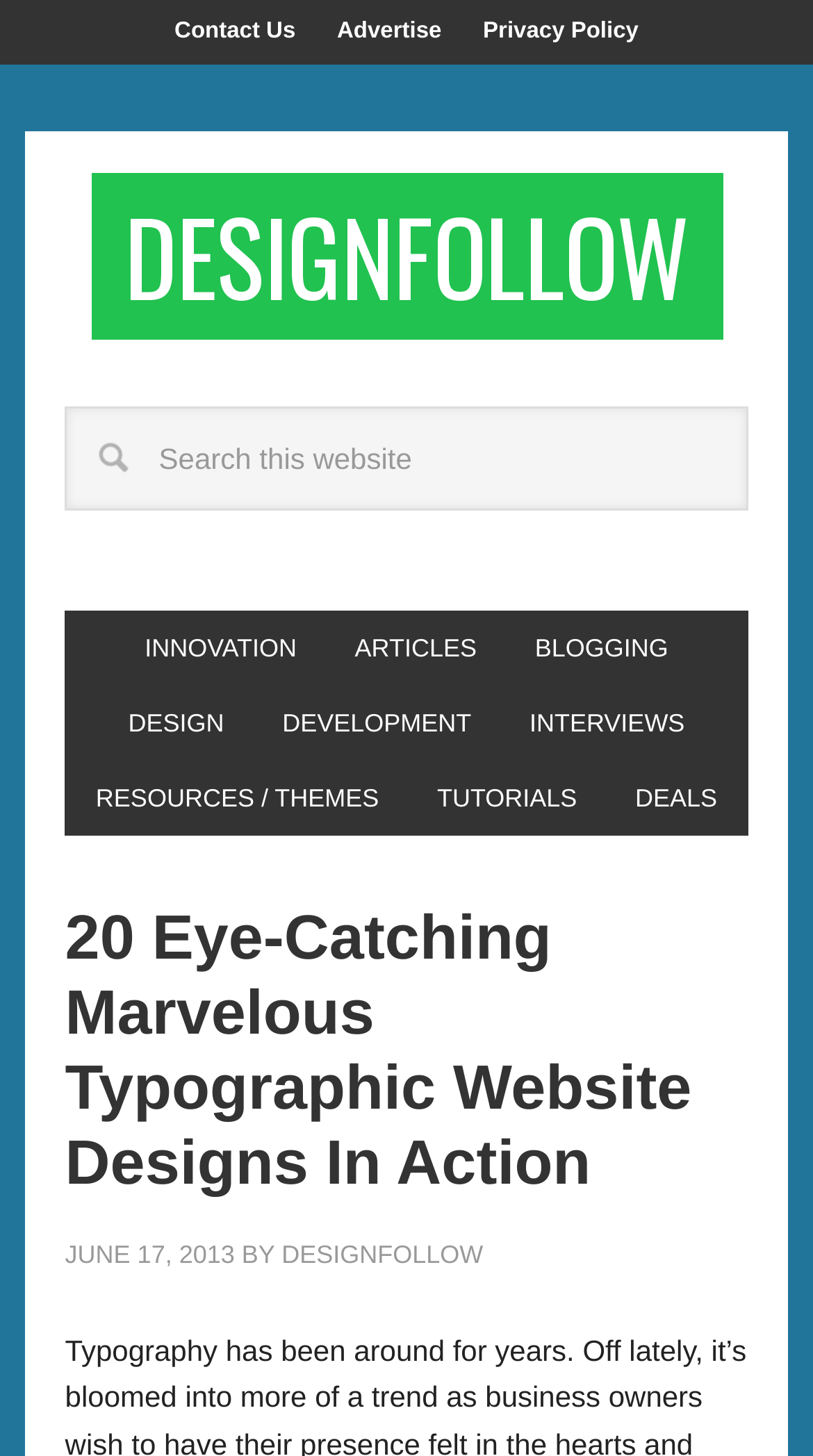Locate the bounding box coordinates of the clickable area to execute the instruction: "Click on the 'power' tag". Provide the coordinates as four float numbers between 0 and 1, represented as [left, top, right, bottom].

None